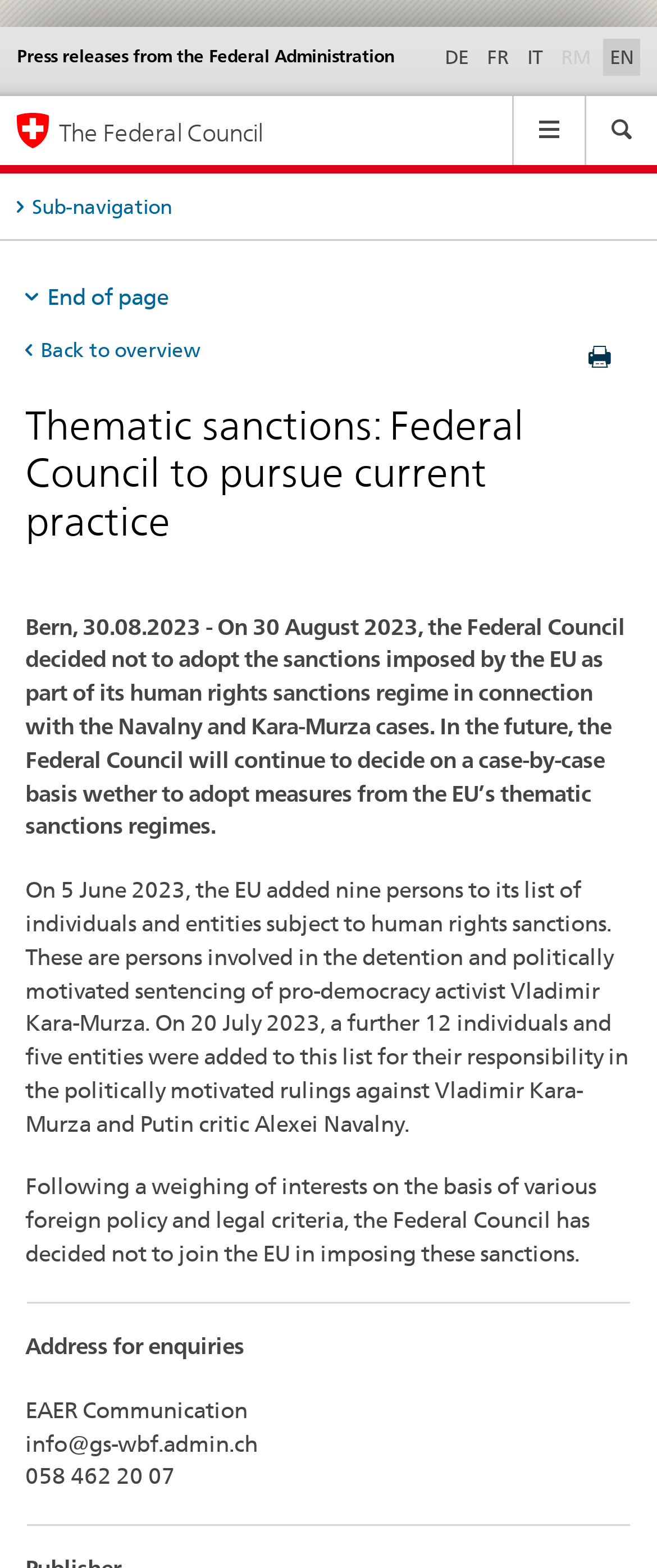Construct a comprehensive description capturing every detail on the webpage.

The webpage appears to be a press release from the Federal Administration, with a focus on thematic sanctions. At the top, there is a heading that reads "Press releases from the Federal Administration" followed by a row of language selection links, including German, French, Italian, Romansh, and English, which is currently selected.

Below the language selection, there is a heading that reads "Service navigation" and an image of the Federal Council. To the right of the image, there is a link to the Swiss government's homepage.

The main content of the webpage is a press release with the title "Thematic sanctions: Federal Council to pursue current practice". The release is dated August 30, 2023, and provides information on the Federal Council's decision not to adopt EU sanctions in connection with the Navalny and Kara-Murza cases.

The press release is divided into three paragraphs, with the first paragraph explaining the Federal Council's decision, the second paragraph providing background information on the EU's human rights sanctions regime, and the third paragraph stating the reasons behind the Federal Council's decision.

Below the press release, there is a separator line, followed by a section with contact information, including an address for enquiries, a communication department, an email address, and a phone number. Another separator line marks the end of the webpage.

There are also several navigation links and buttons on the page, including a sub-navigation tab, a link to the end of the page, a back to overview link, and a button with an unknown icon.